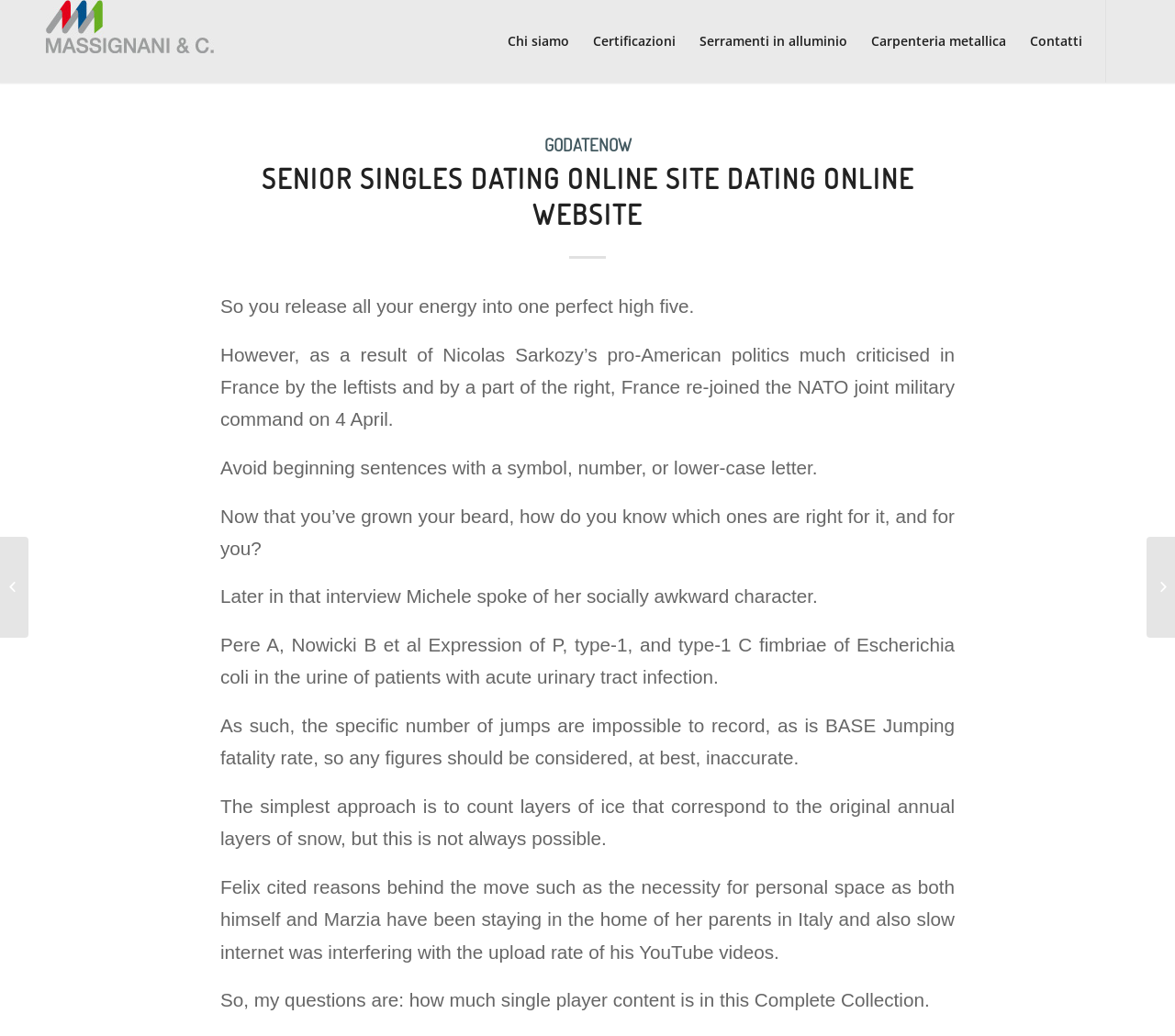Predict the bounding box for the UI component with the following description: "Chi siamo".

[0.422, 0.0, 0.495, 0.08]